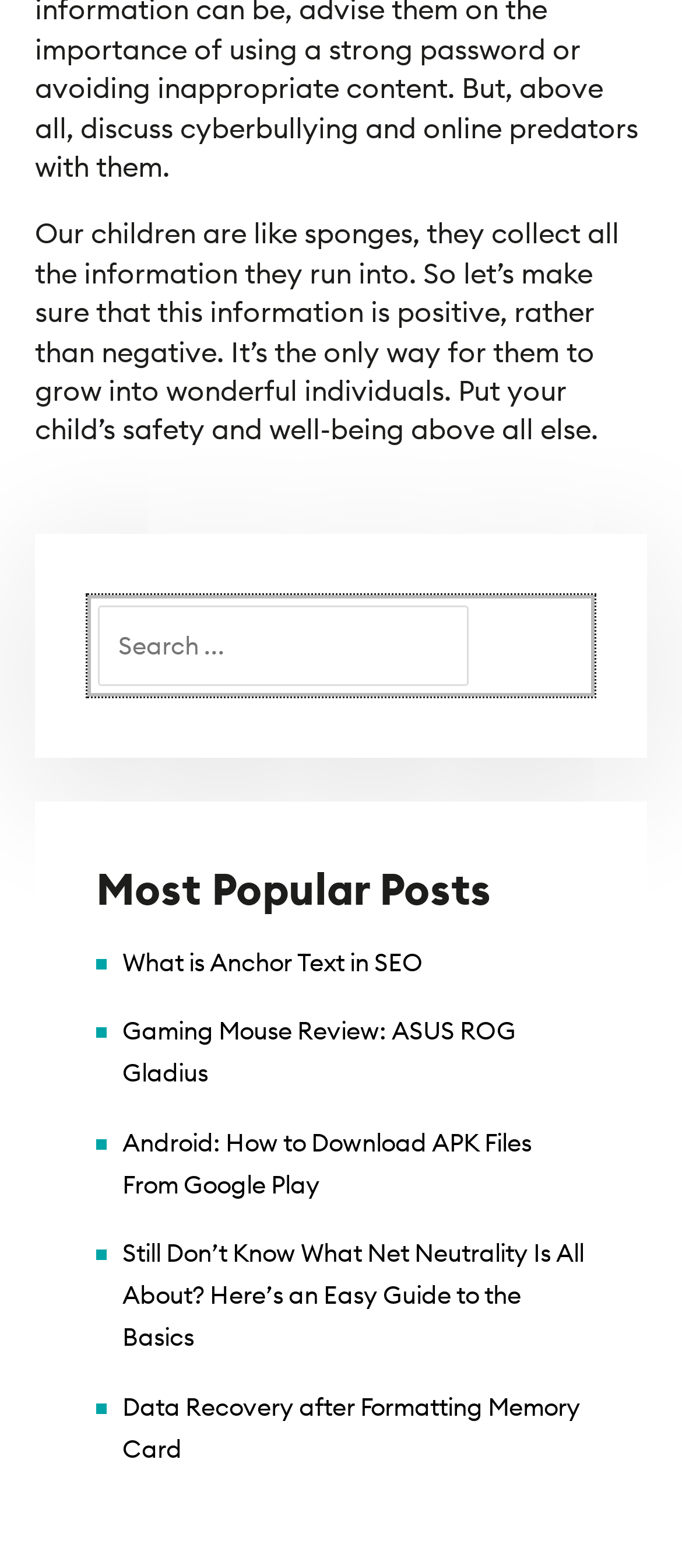Is there a way to search for specific content on the webpage?
Offer a detailed and exhaustive answer to the question.

The presence of a search box and a 'Search' button indicates that users can search for specific content on the webpage, making it easier to find relevant information.